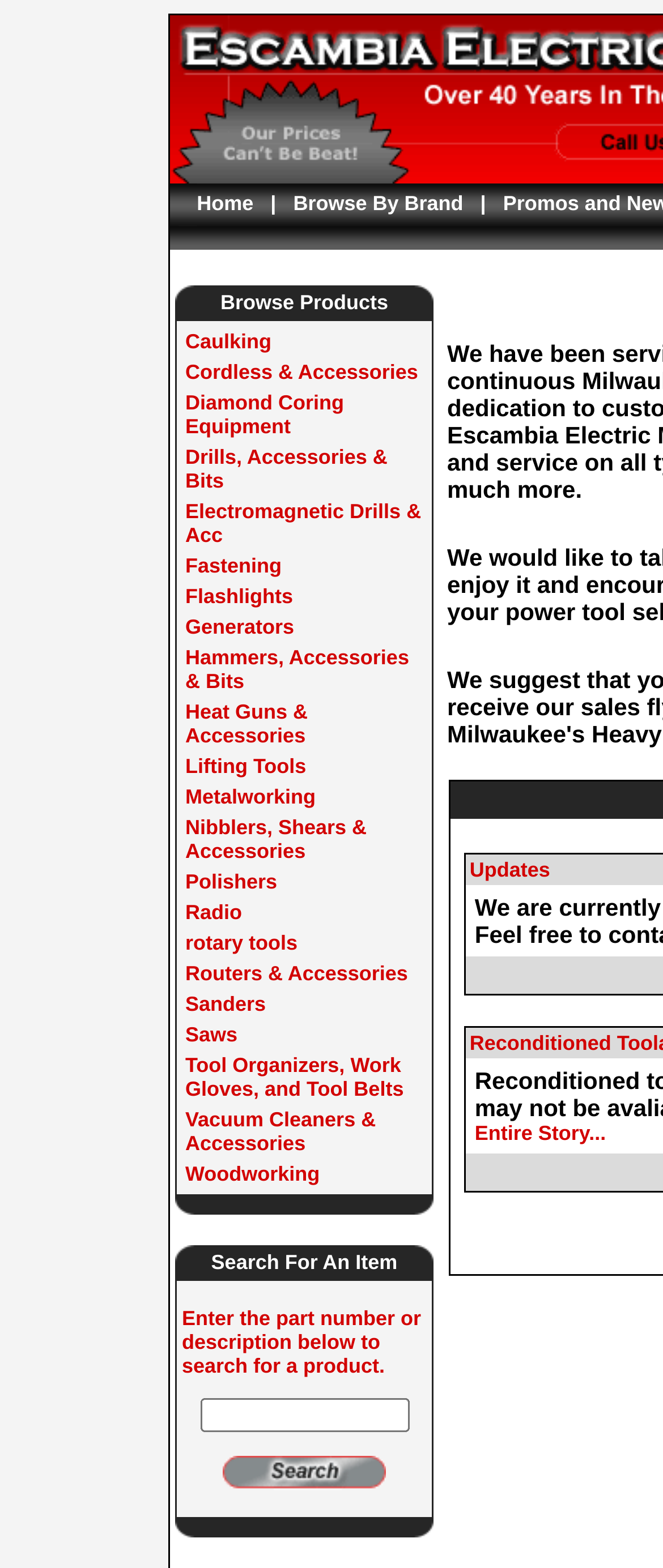Please find the bounding box for the UI component described as follows: "rotary tools".

[0.279, 0.594, 0.449, 0.609]